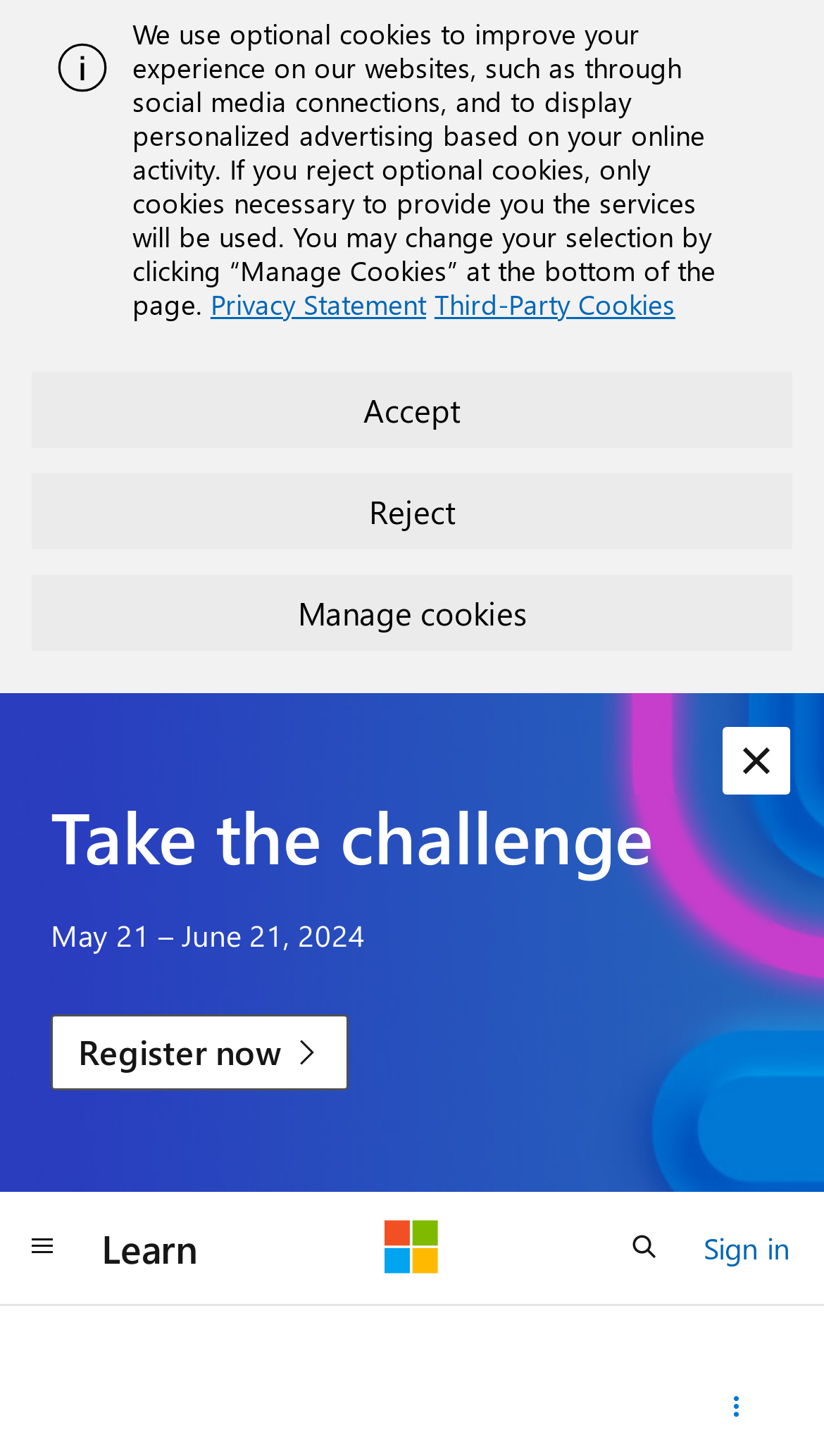Locate the bounding box coordinates of the item that should be clicked to fulfill the instruction: "open search".

[0.731, 0.831, 0.833, 0.883]